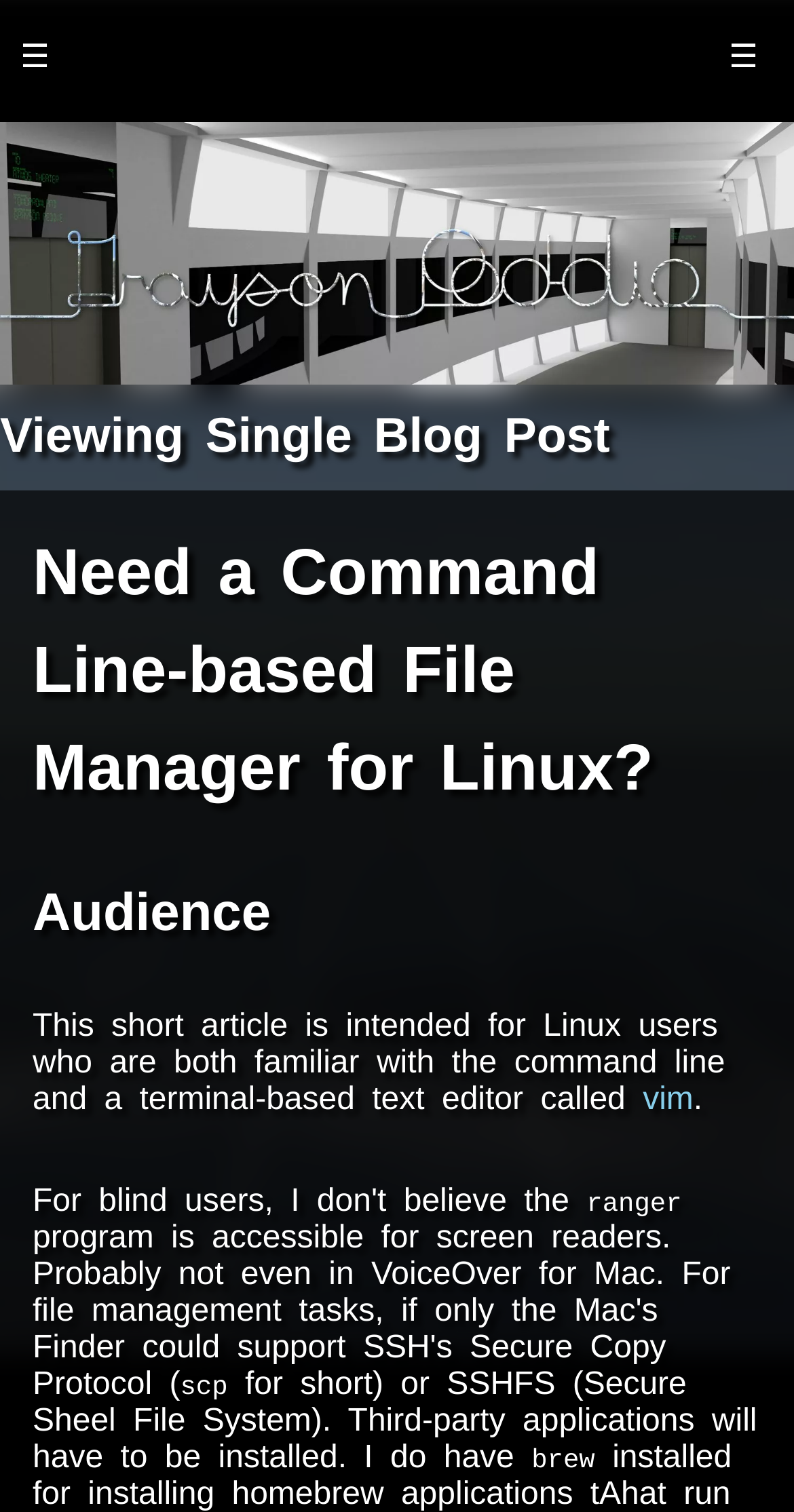Find the bounding box coordinates corresponding to the UI element with the description: "Menu". The coordinates should be formatted as [left, top, right, bottom], with values as floats between 0 and 1.

None